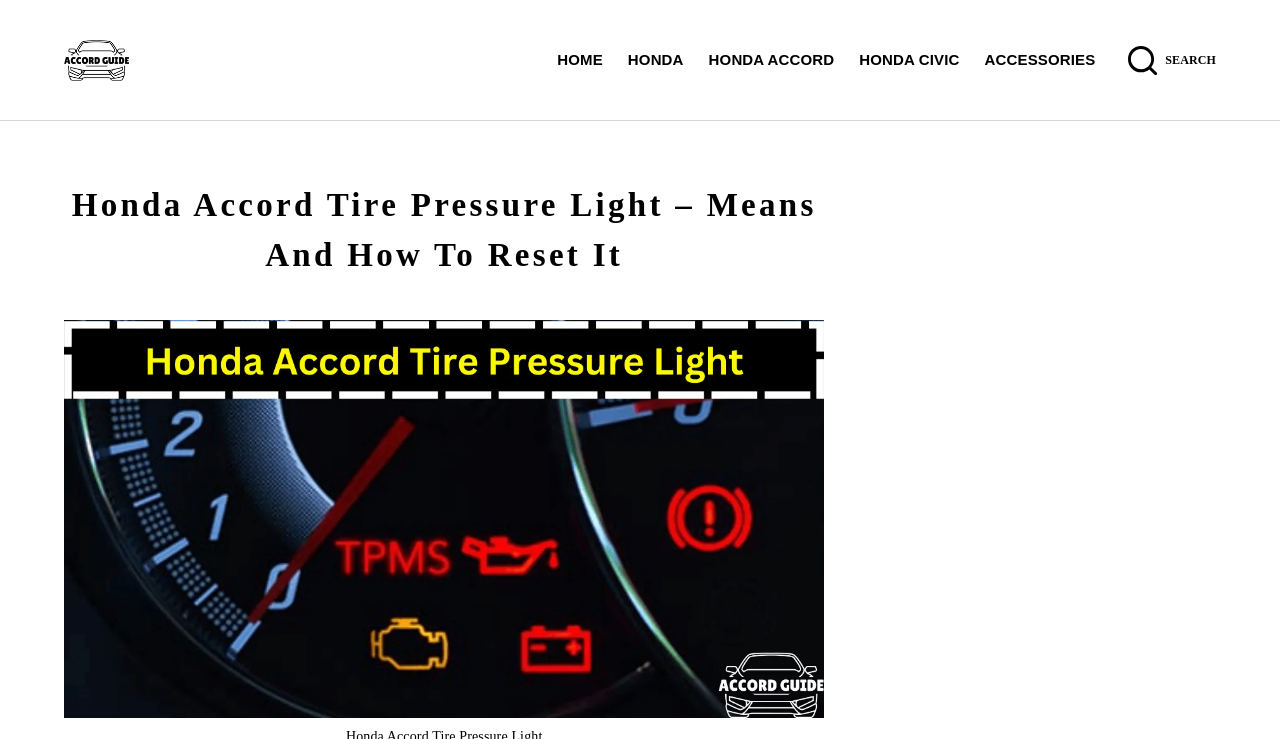Please find the top heading of the webpage and generate its text.

Honda Accord Tire Pressure Light – Means And How To Reset It